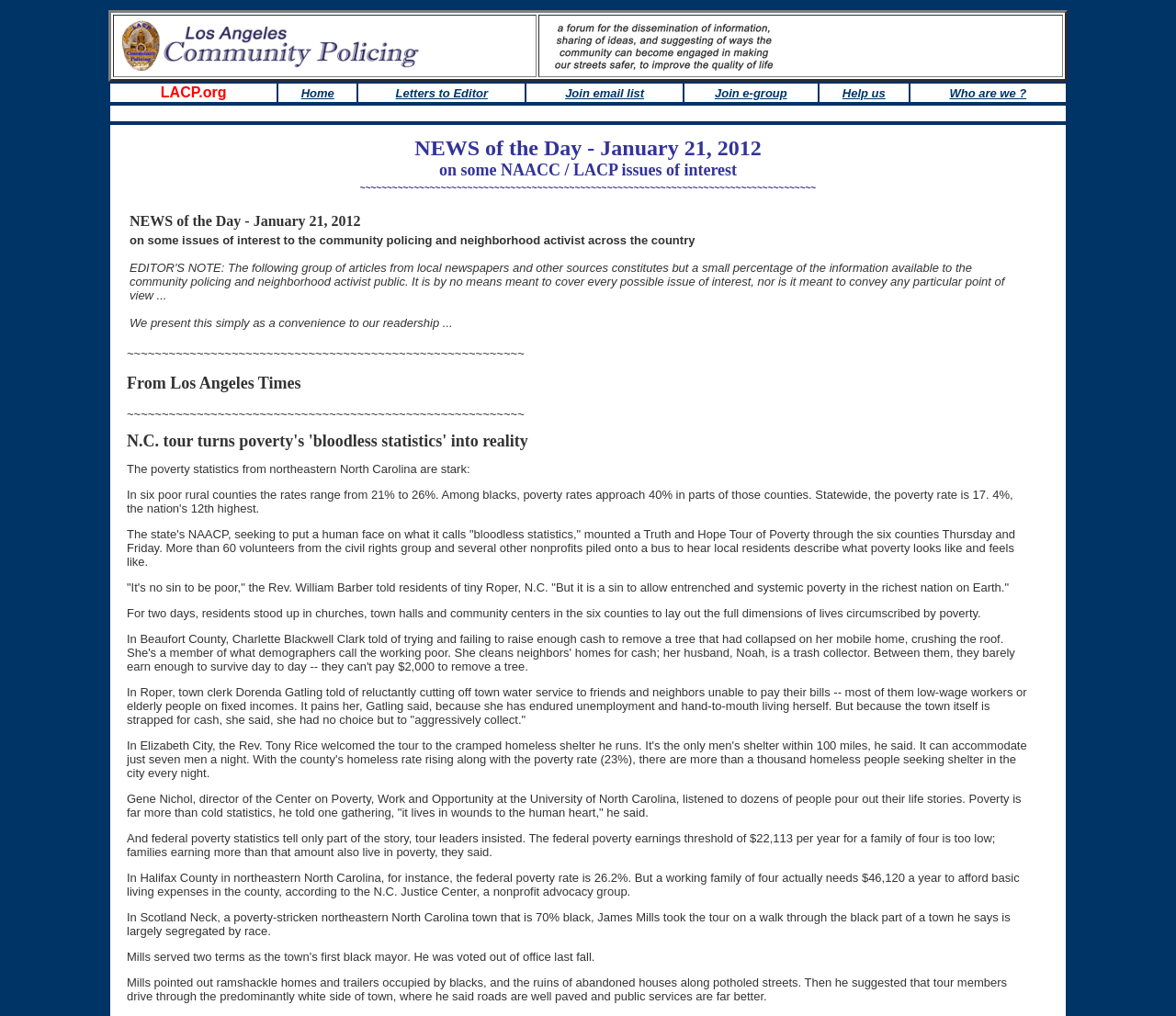What is the text of the horizontal line above the news article?
Relying on the image, give a concise answer in one word or a brief phrase.

~~~~~~~~~~~~~~~~~~~~~~~~~~~~~~~~~~~~~~~~~~~~~~~~~~~~~~~~~